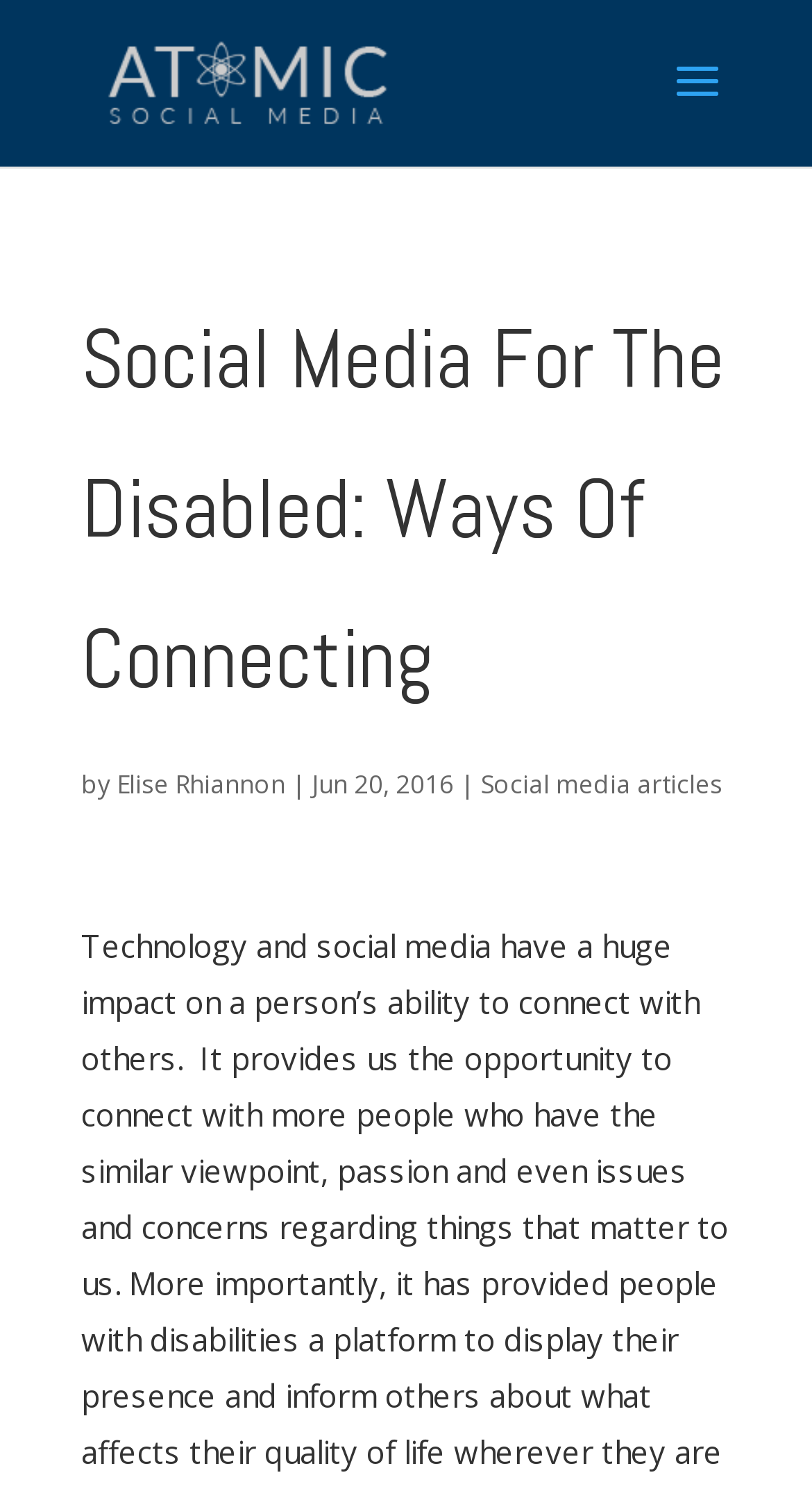Identify the bounding box of the UI element described as follows: "Destinations". Provide the coordinates as four float numbers in the range of 0 to 1 [left, top, right, bottom].

None